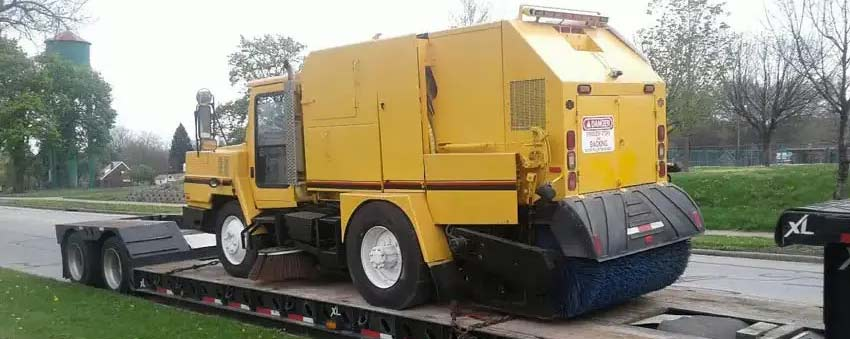What type of setting is depicted in the image?
Based on the screenshot, answer the question with a single word or phrase.

Suburban